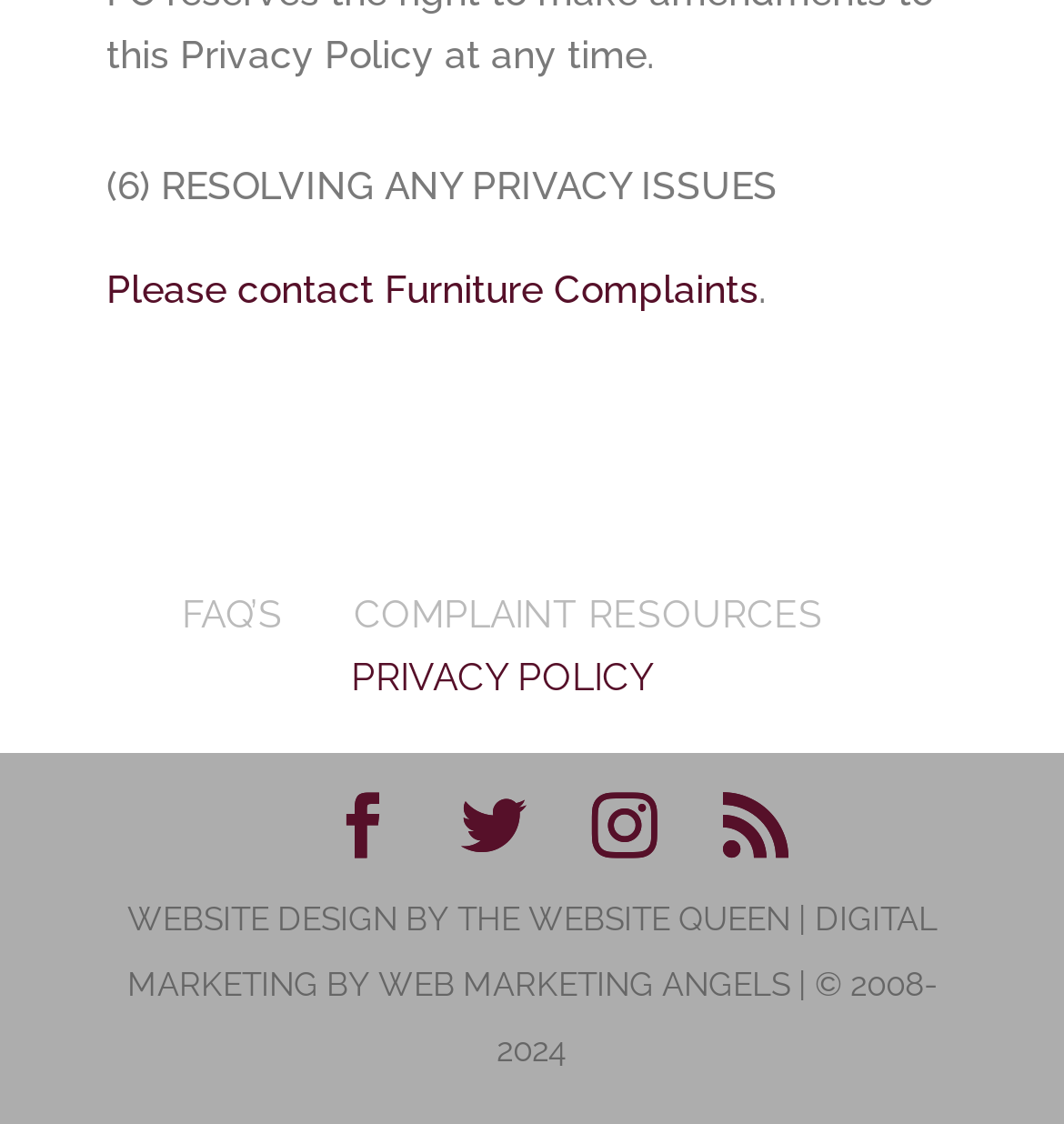Identify the bounding box coordinates of the specific part of the webpage to click to complete this instruction: "Contact Furniture Complaints".

[0.1, 0.237, 0.713, 0.276]